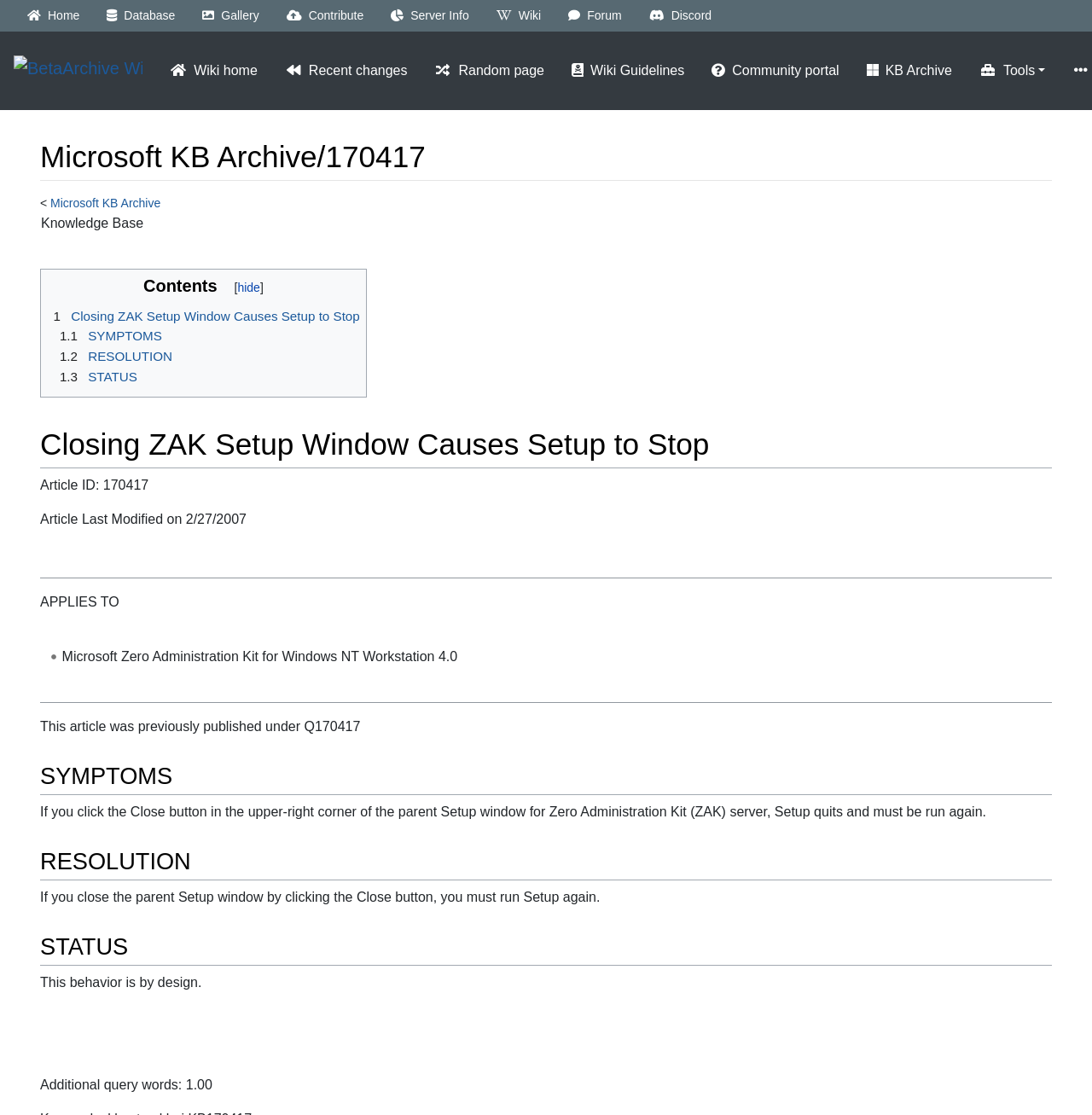Can you locate the main headline on this webpage and provide its text content?

Microsoft KB Archive/170417